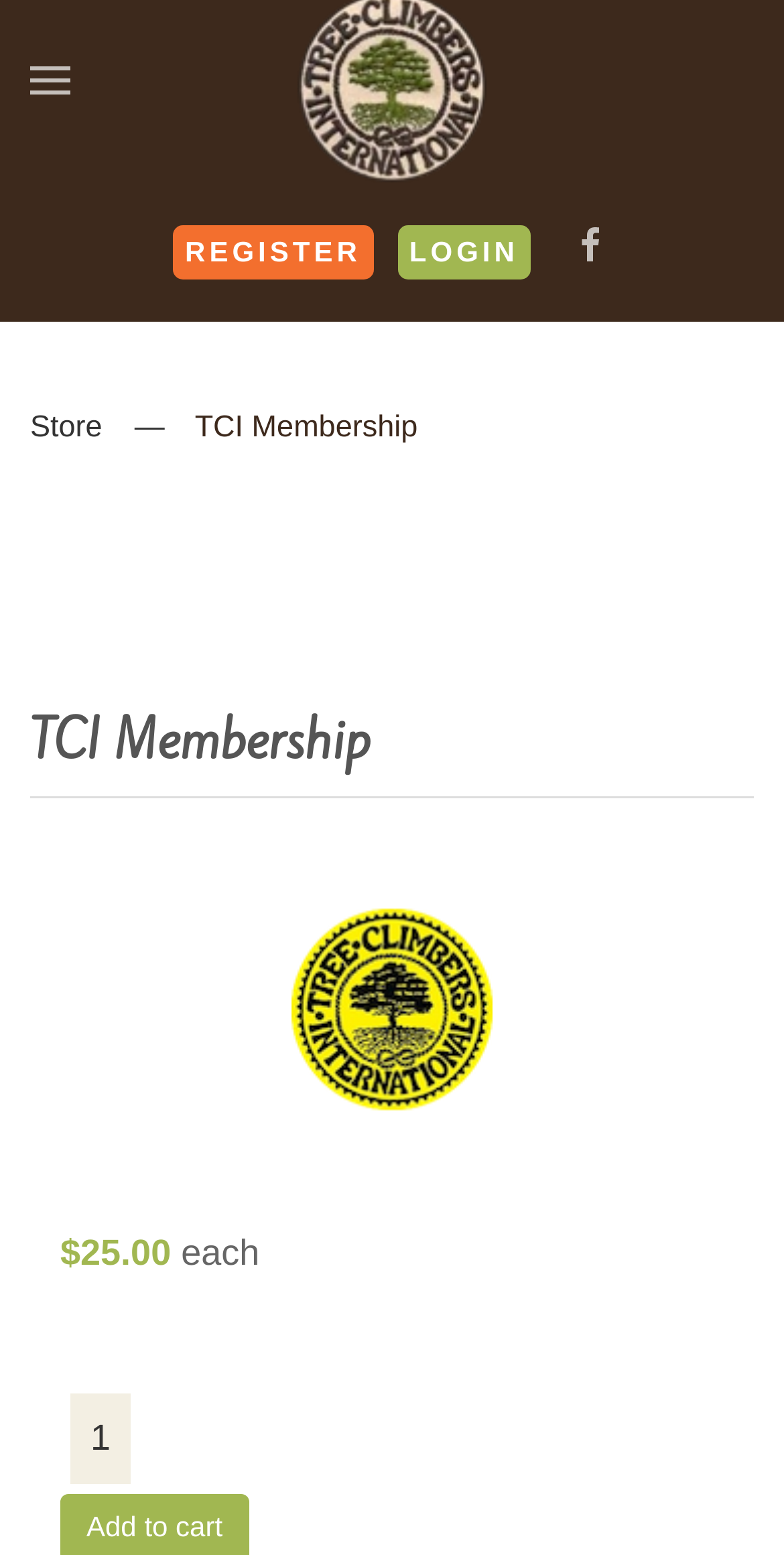What is the text of the heading element?
Provide a comprehensive and detailed answer to the question.

I found the text of the heading element by looking at the heading element located at the coordinates [0.038, 0.445, 0.962, 0.513]. The text of this element is 'TCI Membership', which is likely to be the main heading of the webpage.